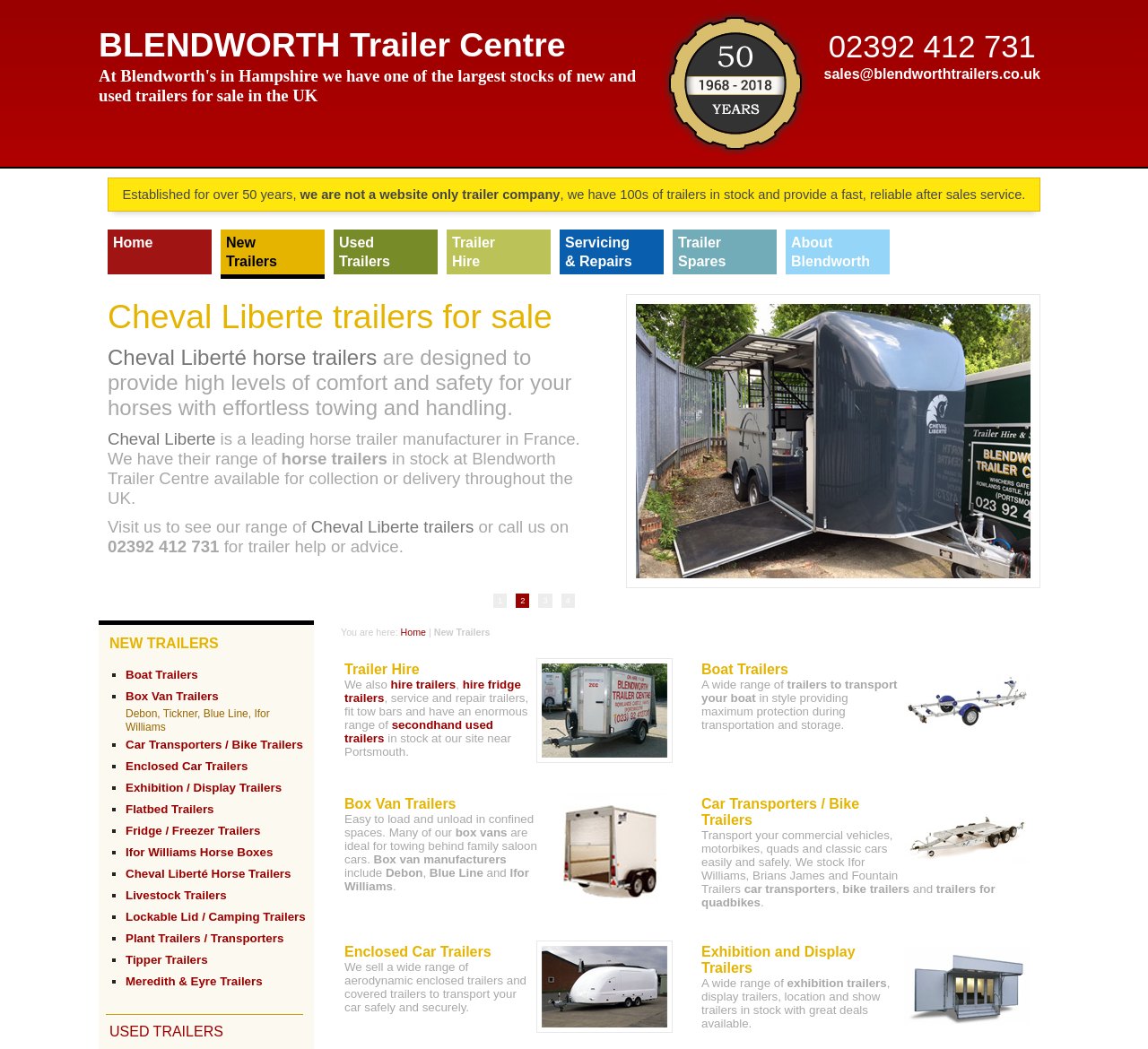From the webpage screenshot, predict the bounding box coordinates (top-left x, top-left y, bottom-right x, bottom-right y) for the UI element described here: Car Transporters / Bike Trailers

[0.611, 0.759, 0.748, 0.789]